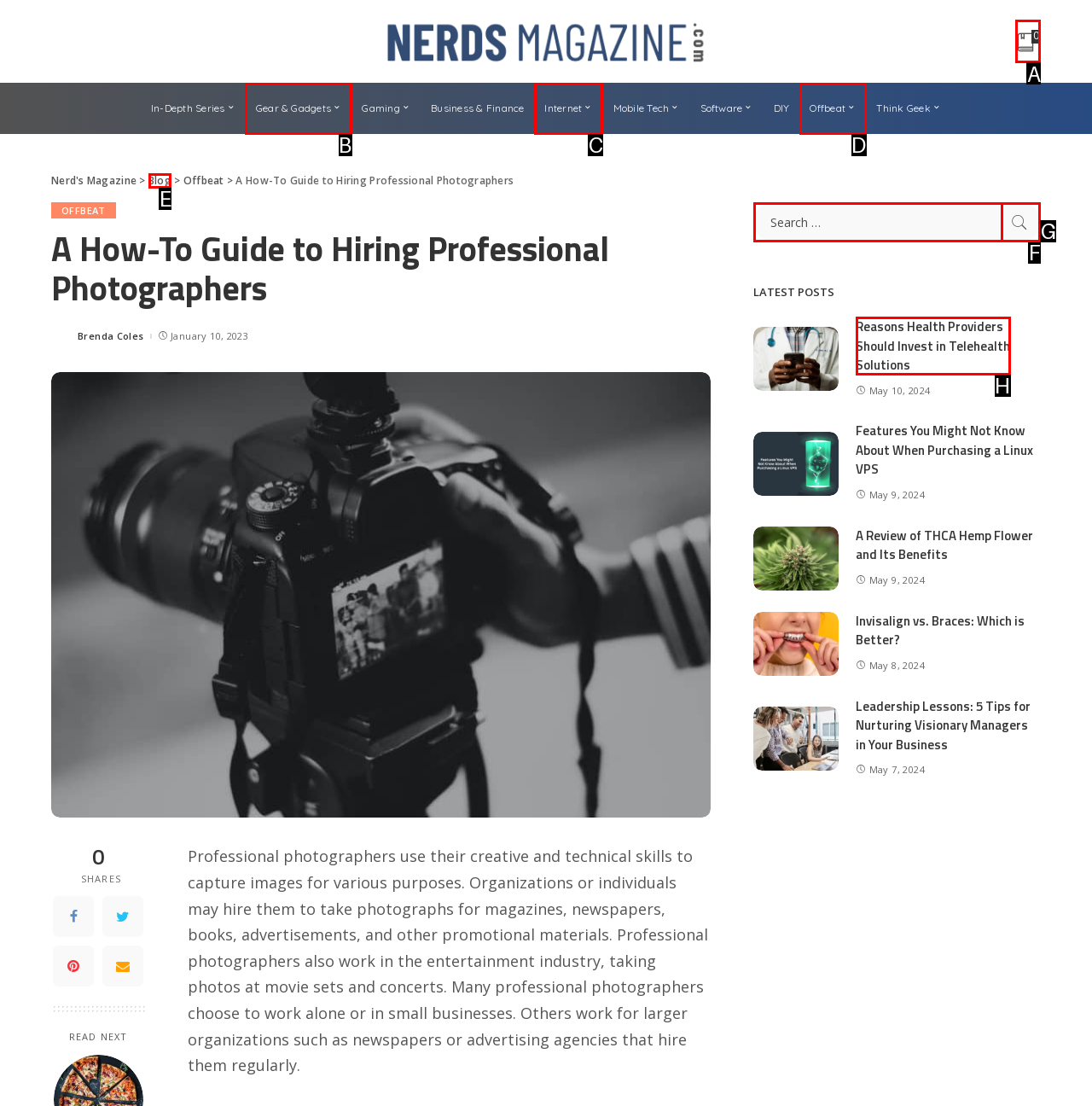Point out which UI element to click to complete this task: Click on the 'Blog' link
Answer with the letter corresponding to the right option from the available choices.

E